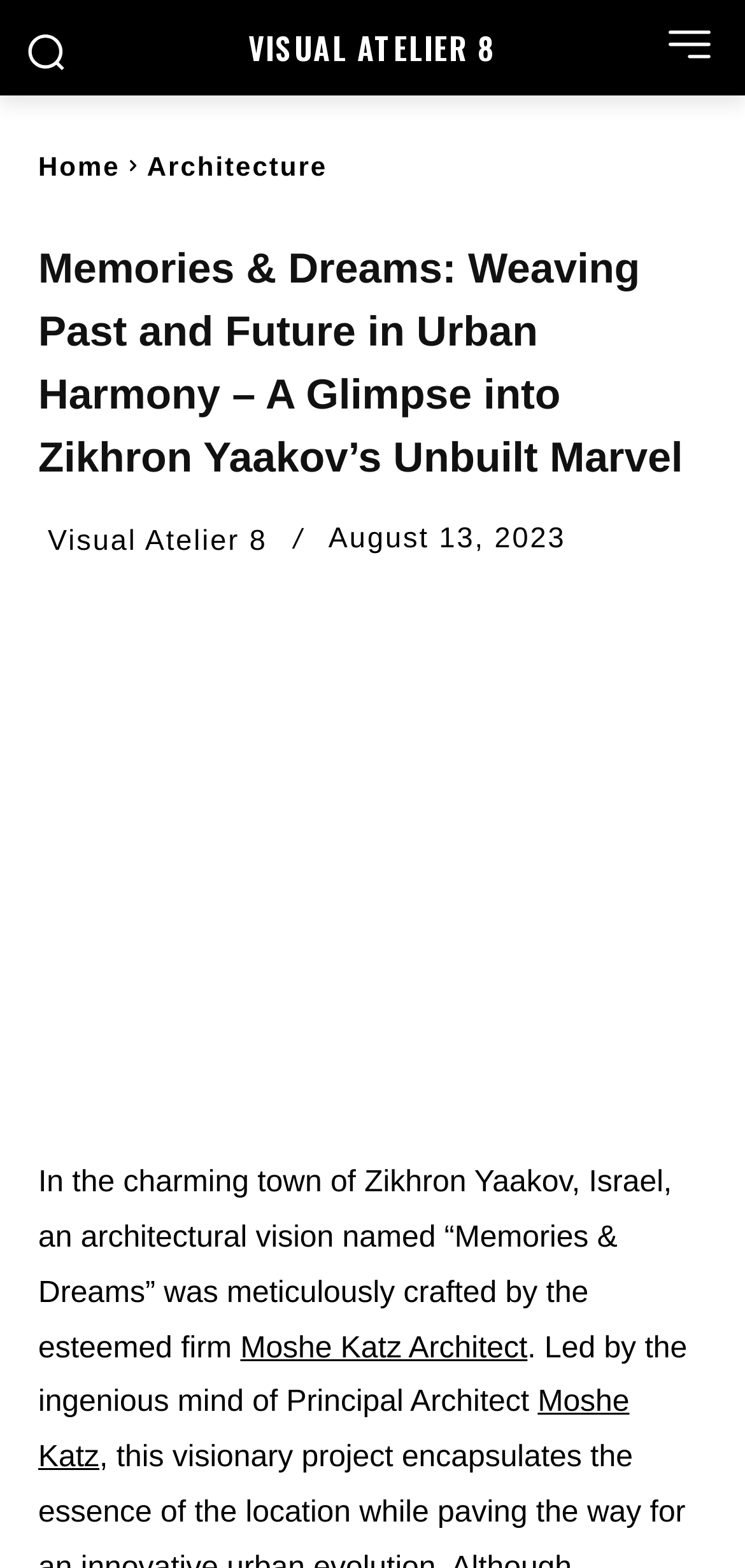Find the bounding box coordinates for the area you need to click to carry out the instruction: "Go to Facebook". The coordinates should be four float numbers between 0 and 1, indicated as [left, top, right, bottom].

None